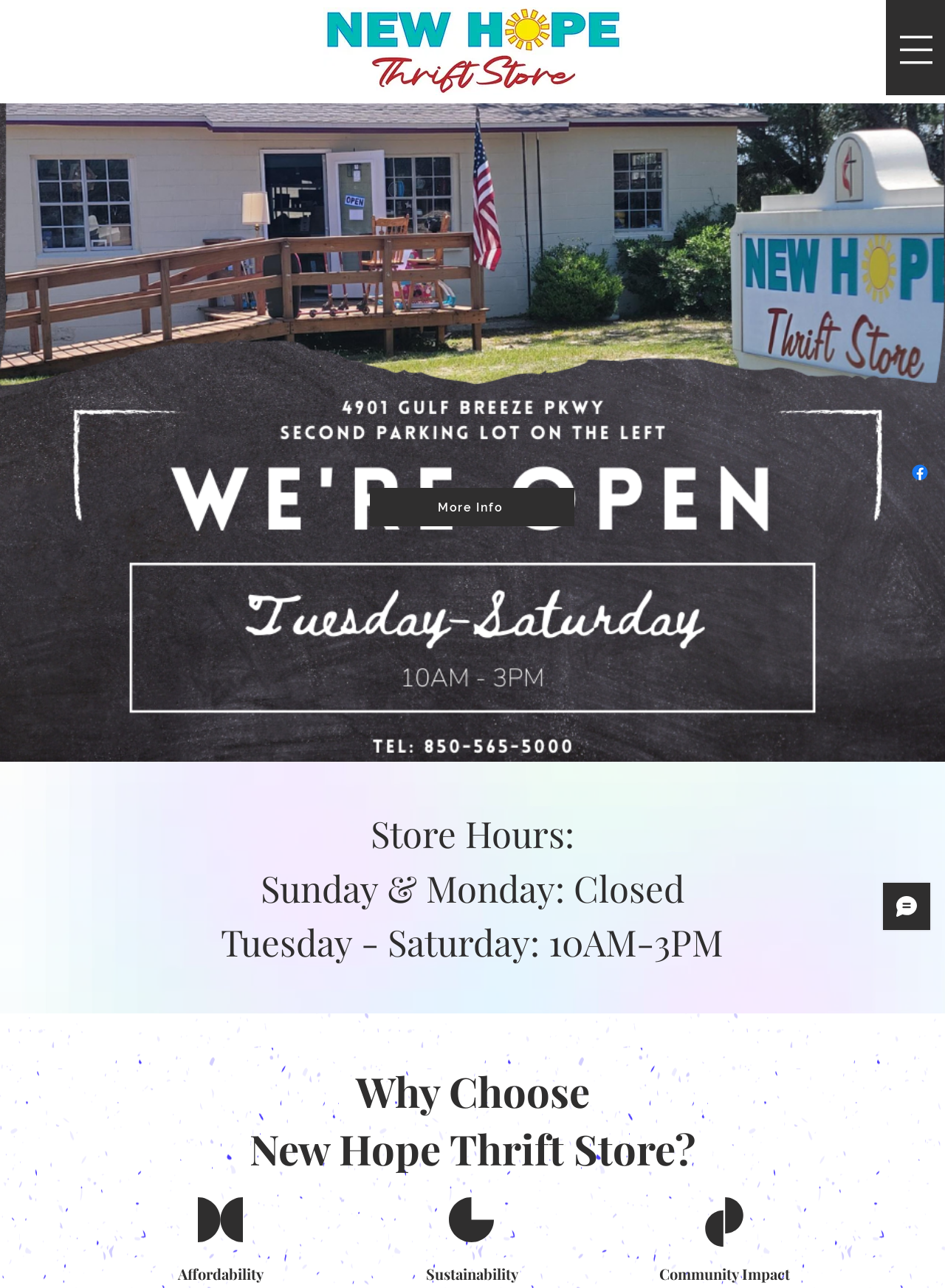Please give a succinct answer using a single word or phrase:
What are the benefits of shopping at New Hope Thrift Store?

Affordability, Sustainability, Community Impact